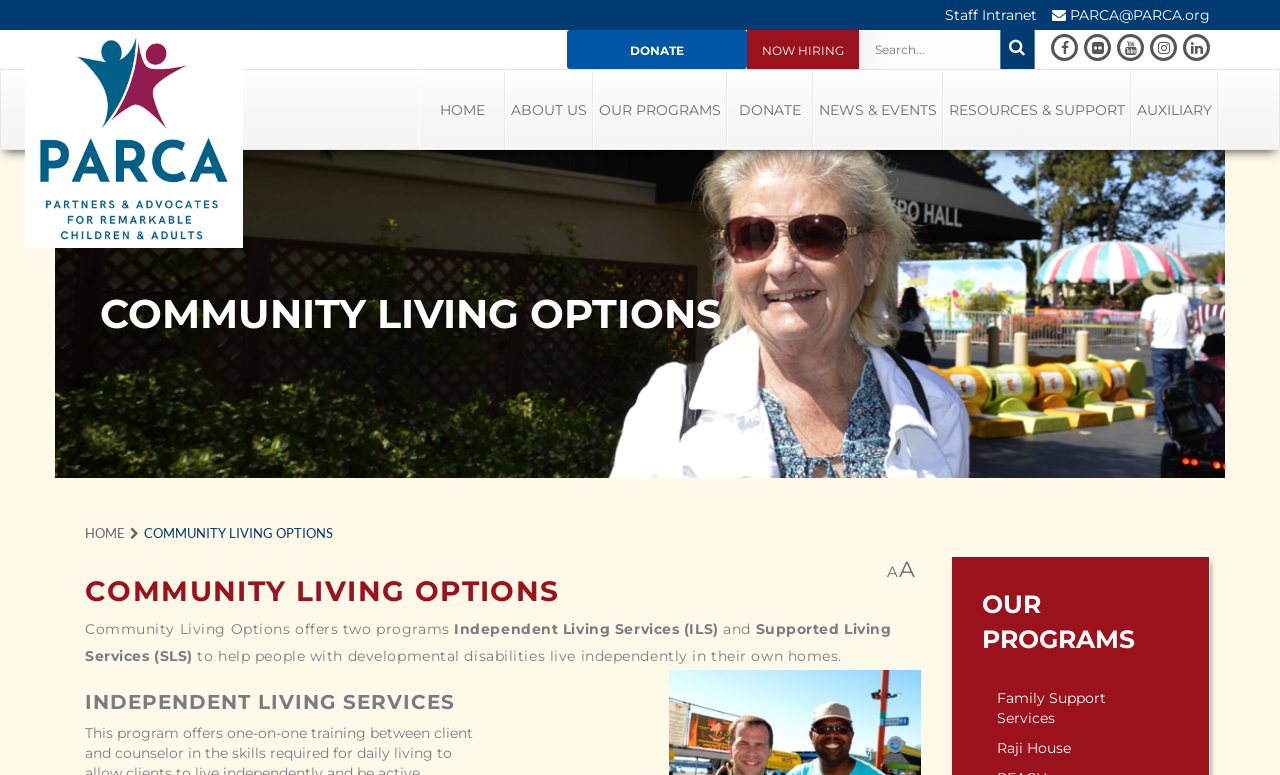Please locate the bounding box coordinates of the region I need to click to follow this instruction: "Go to home page".

[0.327, 0.092, 0.395, 0.192]